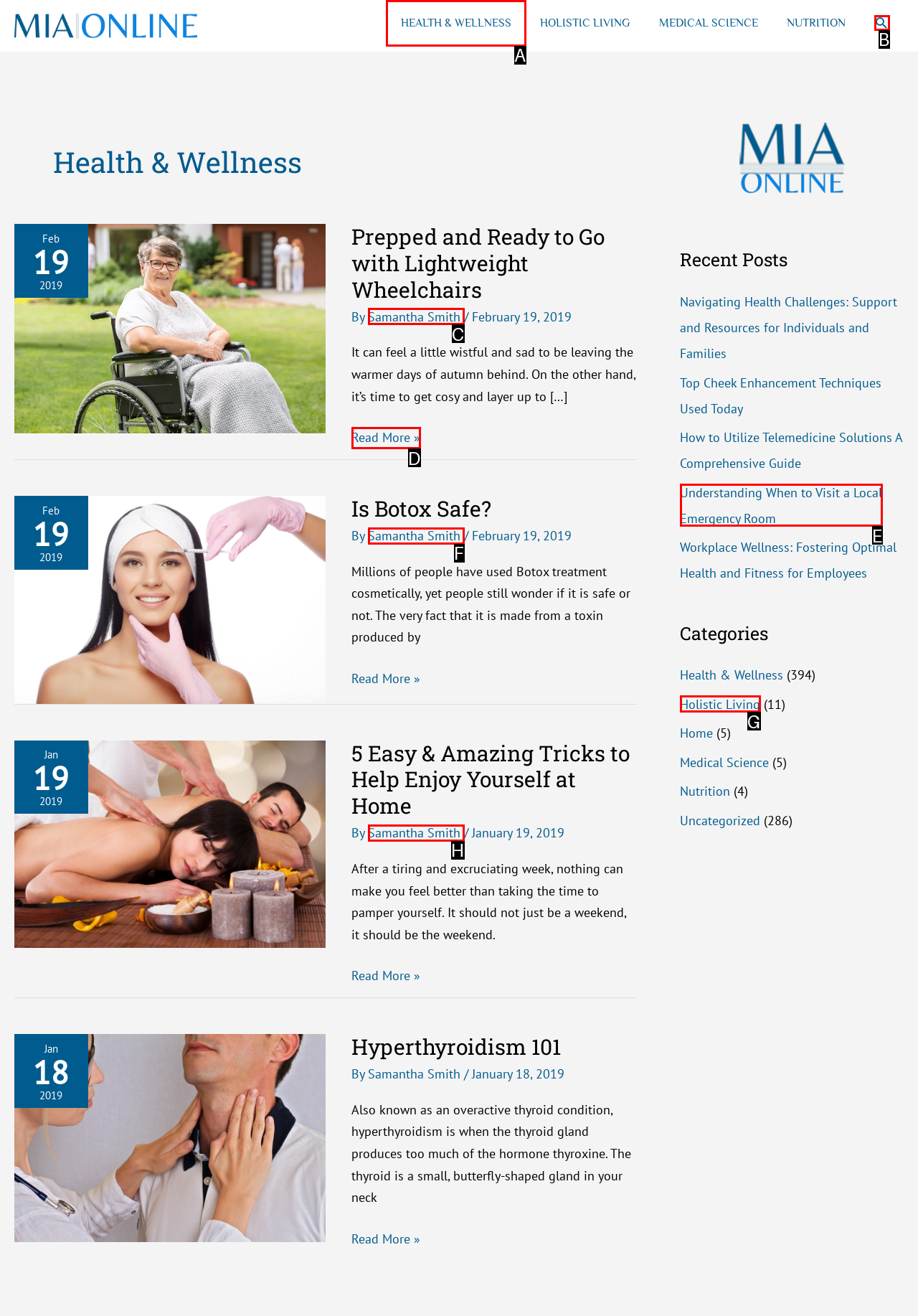Which lettered option should be clicked to achieve the task: Click the 'HEALTH & WELLNESS' link? Choose from the given choices.

A